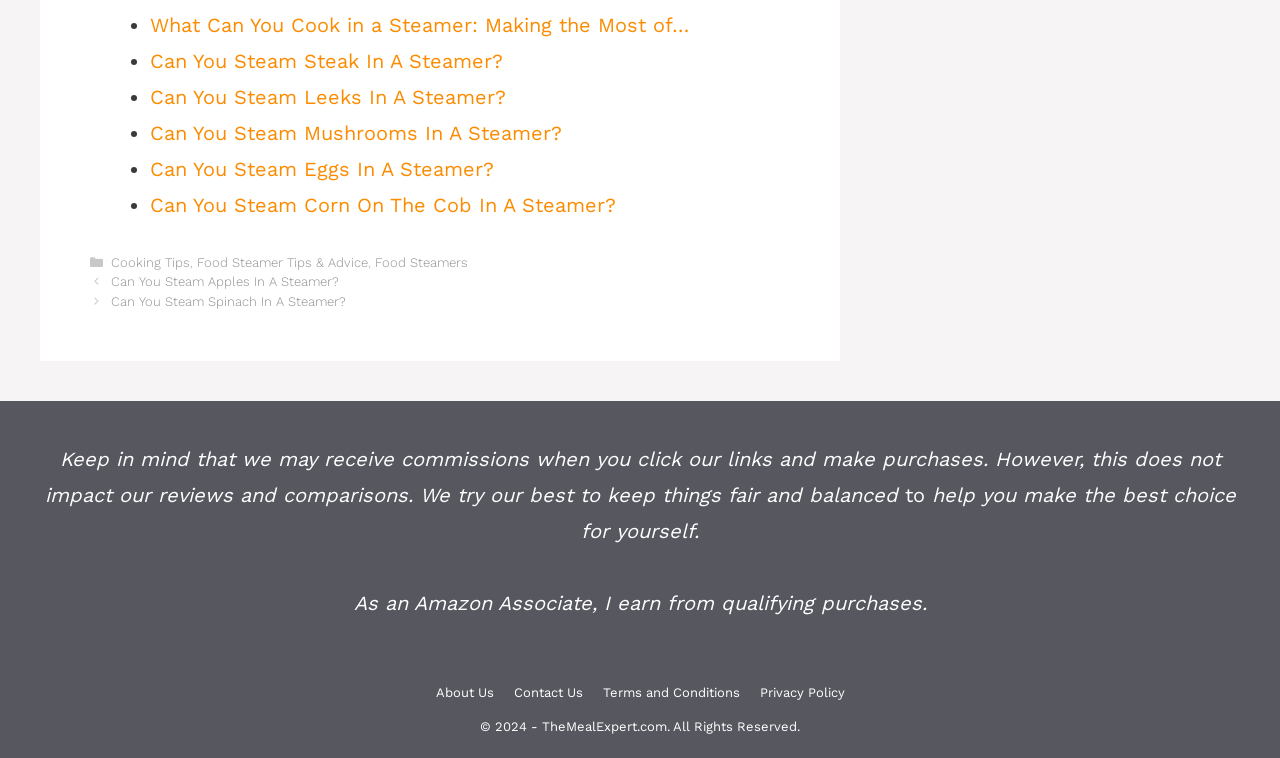What is the main topic of the webpage?
Using the image as a reference, answer the question with a short word or phrase.

Steaming food